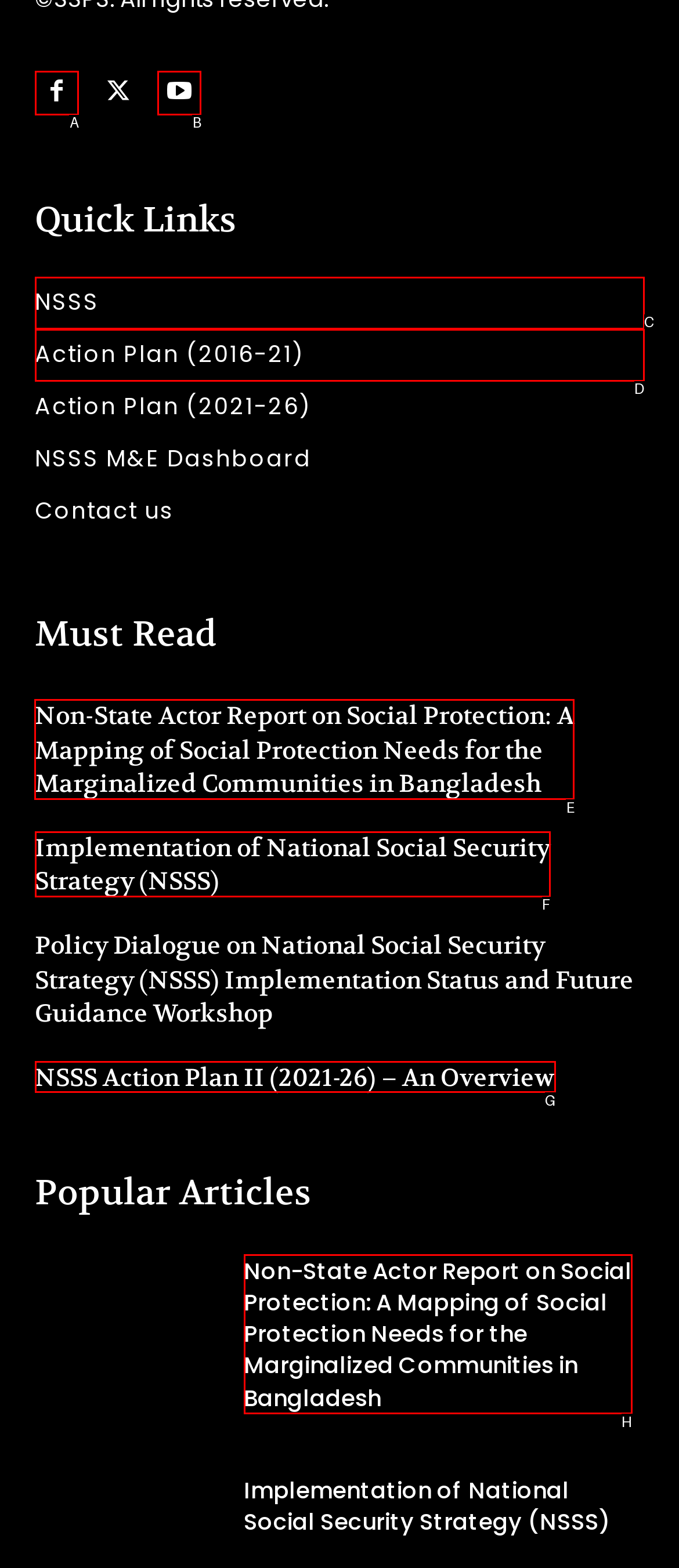Which option should I select to accomplish the task: Read Non-State Actor Report on Social Protection? Respond with the corresponding letter from the given choices.

E